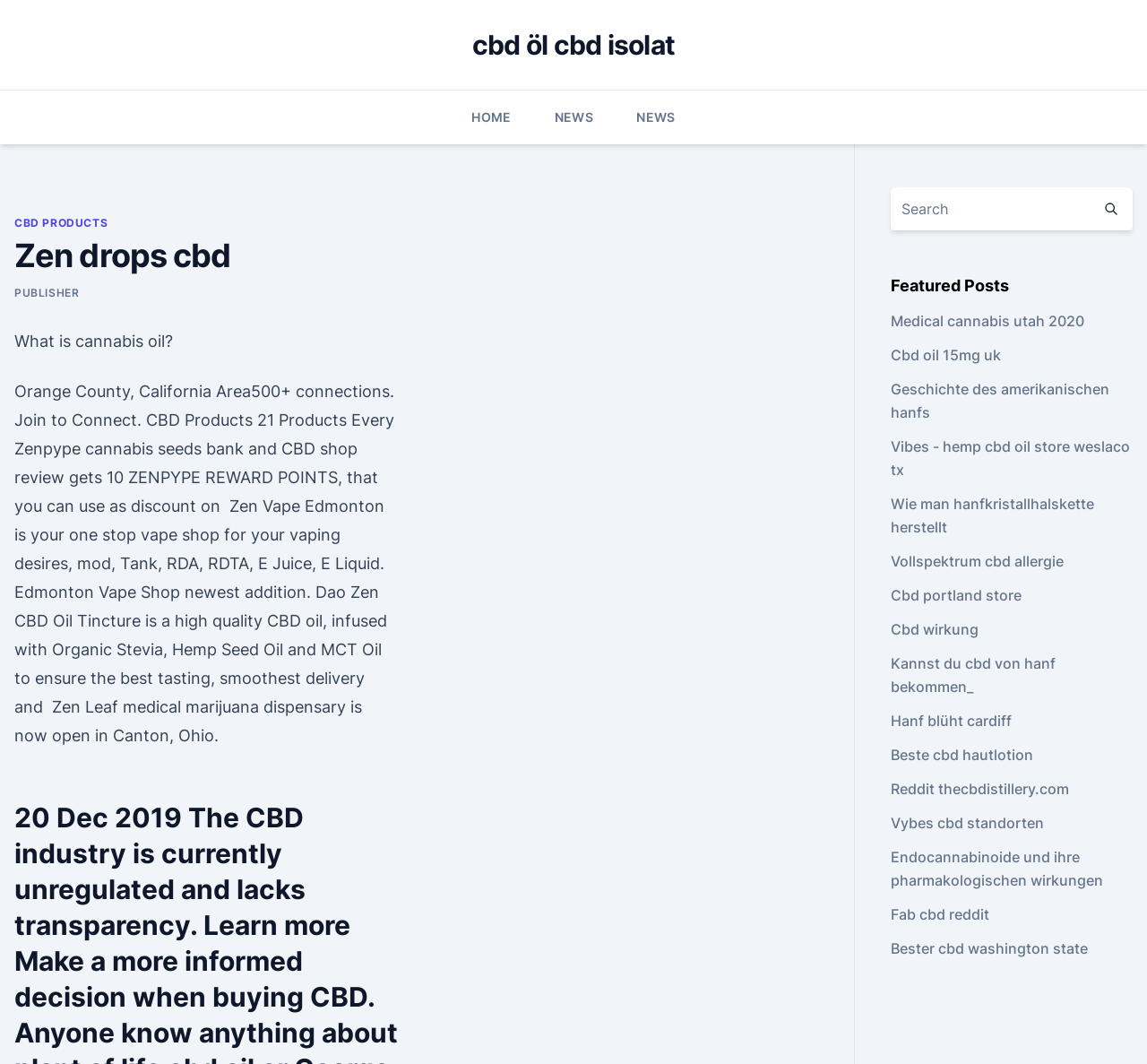Could you find the bounding box coordinates of the clickable area to complete this instruction: "Read about 'What is cannabis oil?'"?

[0.012, 0.312, 0.151, 0.329]